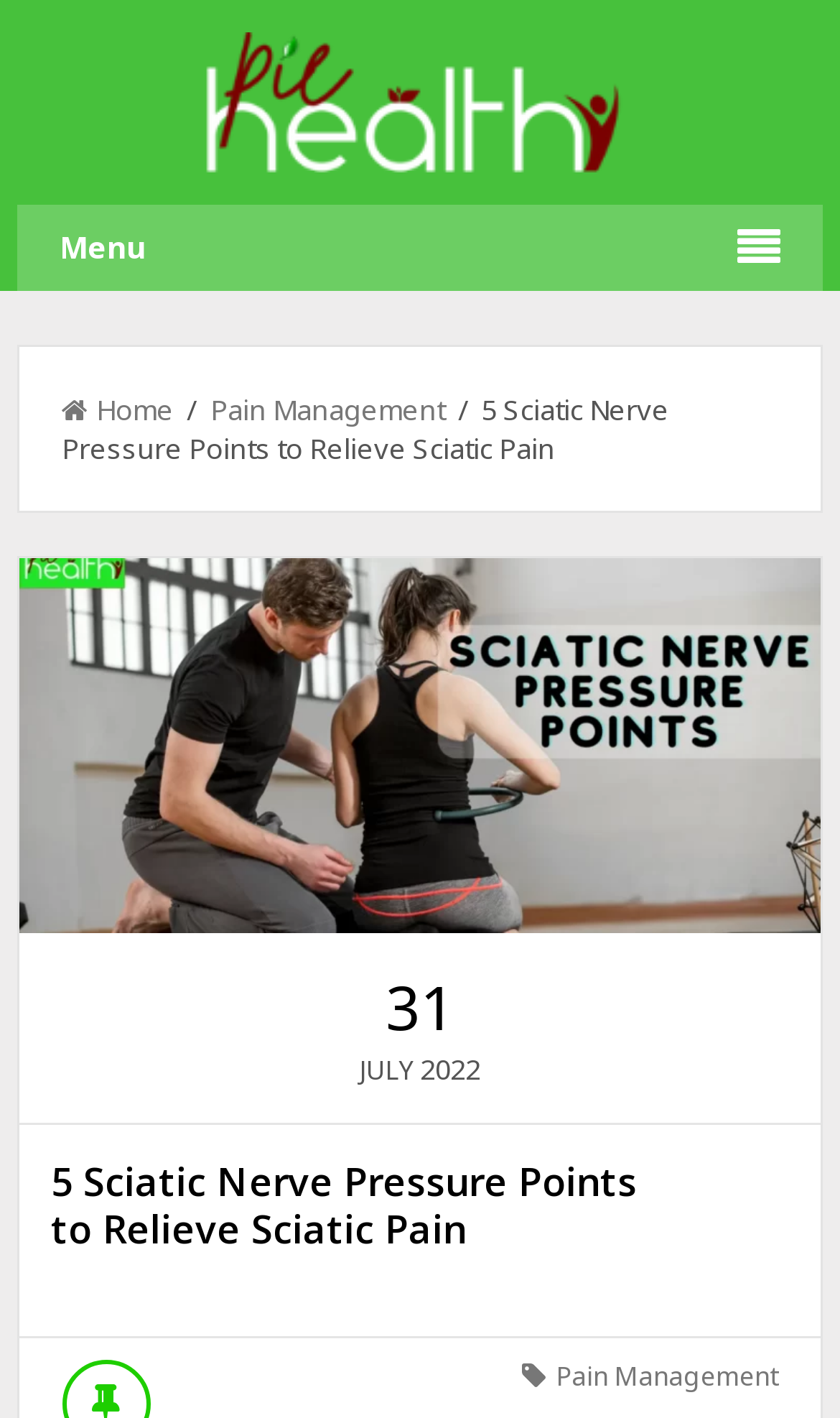Identify the bounding box for the described UI element: "Pain Management".

[0.662, 0.958, 0.926, 0.983]